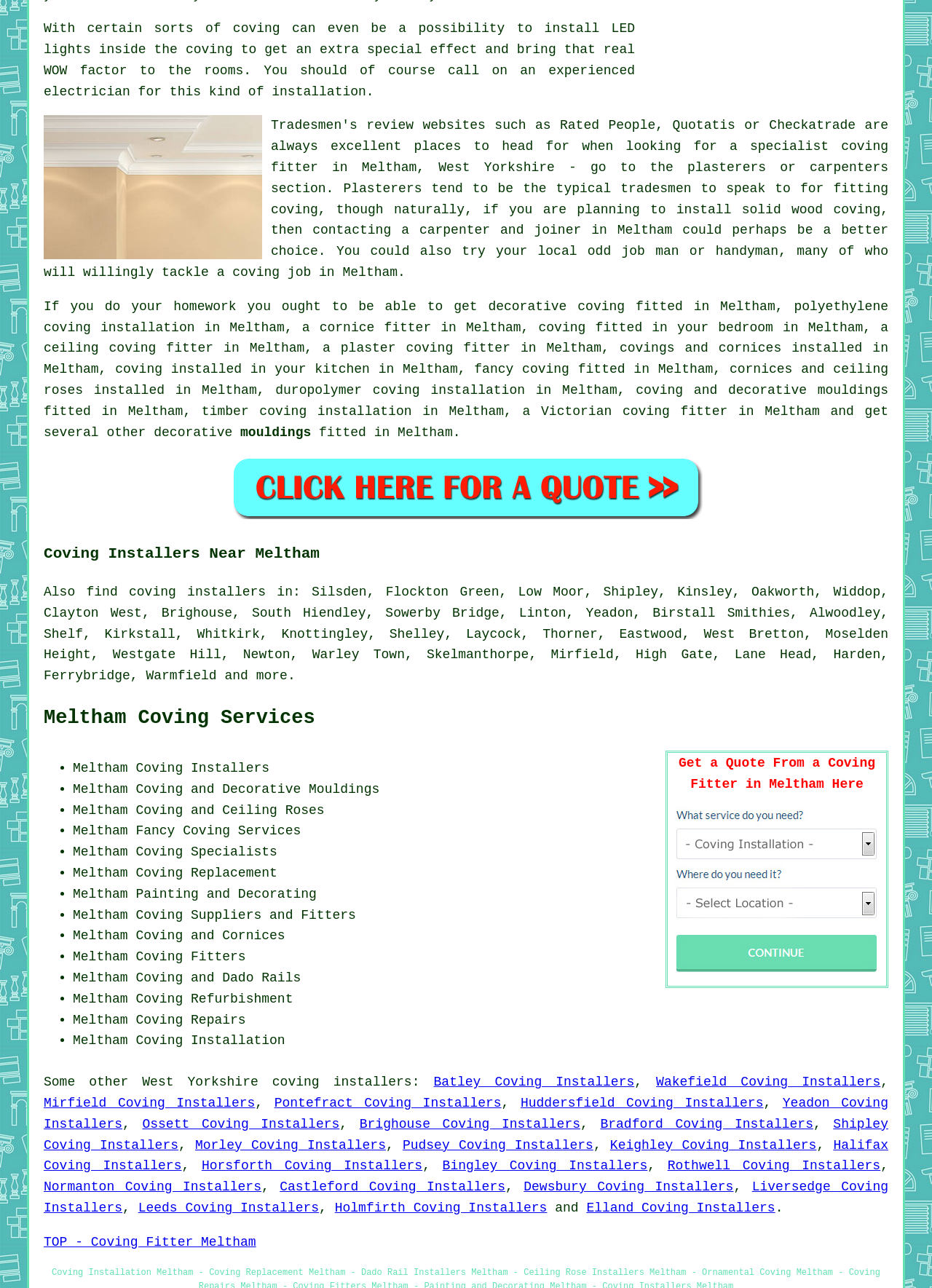What is the main topic of this webpage?
Please ensure your answer to the question is detailed and covers all necessary aspects.

Based on the content of the webpage, it appears to be discussing coving installation services in Meltham, West Yorkshire, including the types of coving, installation processes, and contact information for coving fitters.